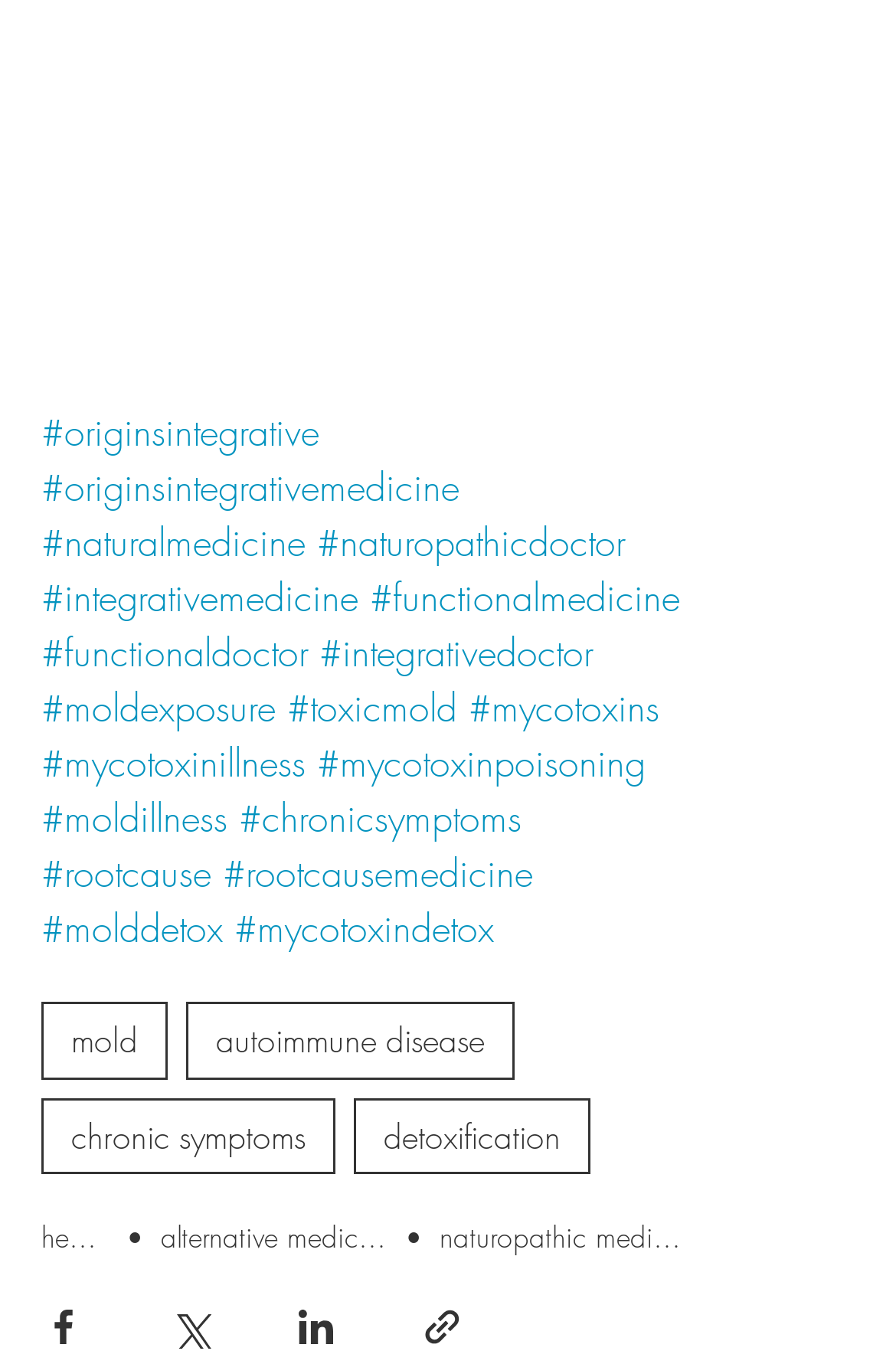What is the purpose of the buttons at the bottom of the page?
Based on the visual, give a brief answer using one word or a short phrase.

Share content